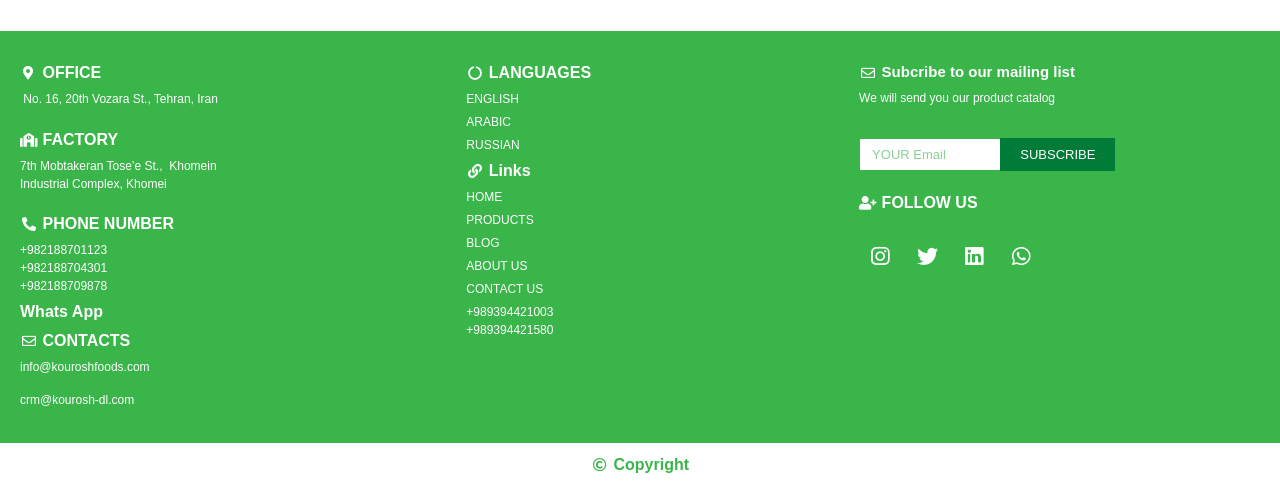Can you provide the bounding box coordinates for the element that should be clicked to implement the instruction: "Click the CONTACT US link"?

[0.364, 0.576, 0.656, 0.613]